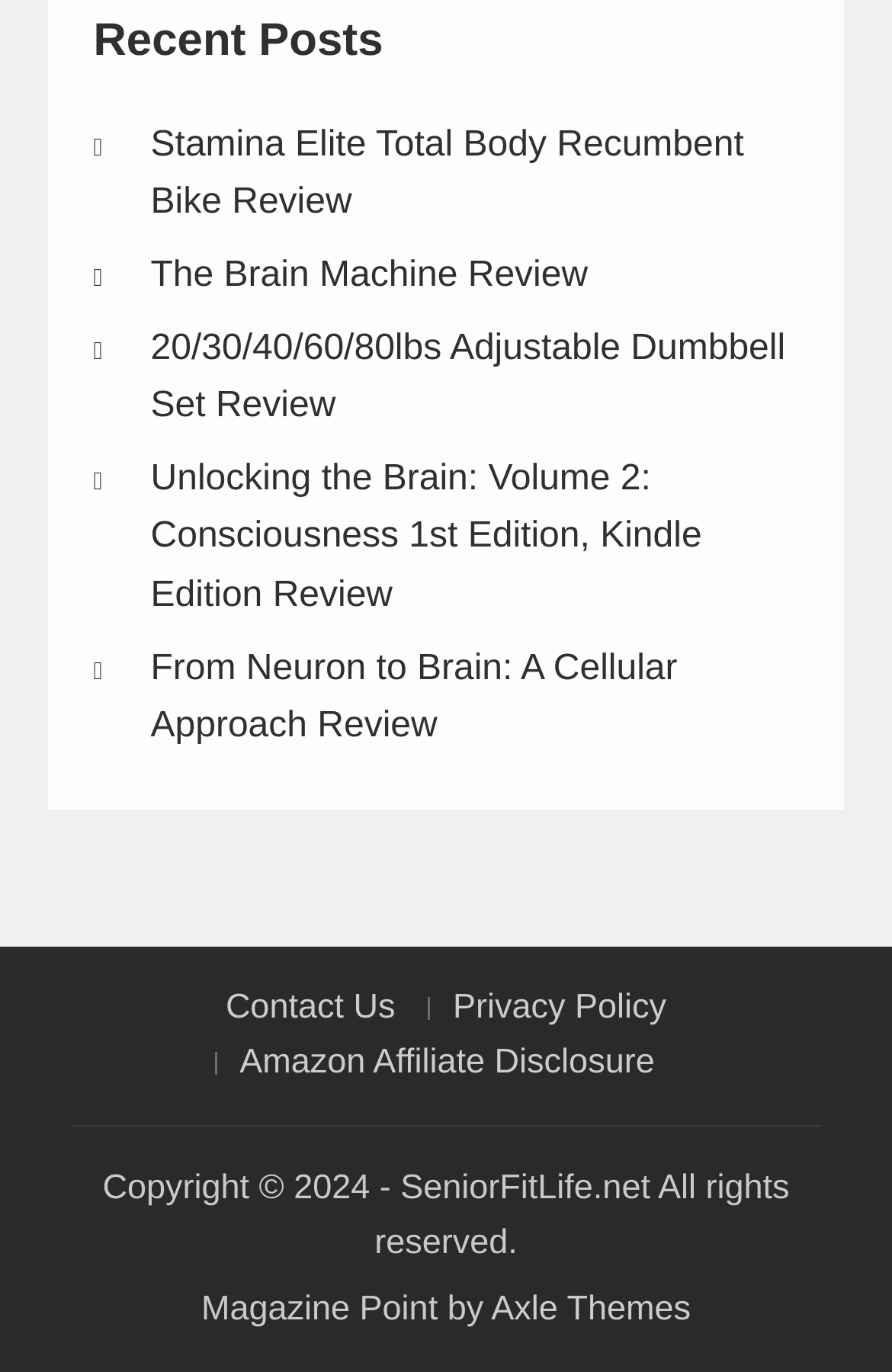Refer to the image and provide a thorough answer to this question:
What is the title of the first post?

The first post is identified by its heading 'Recent Posts' and the first link underneath it, which has the text 'Stamina Elite Total Body Recumbent Bike Review'.